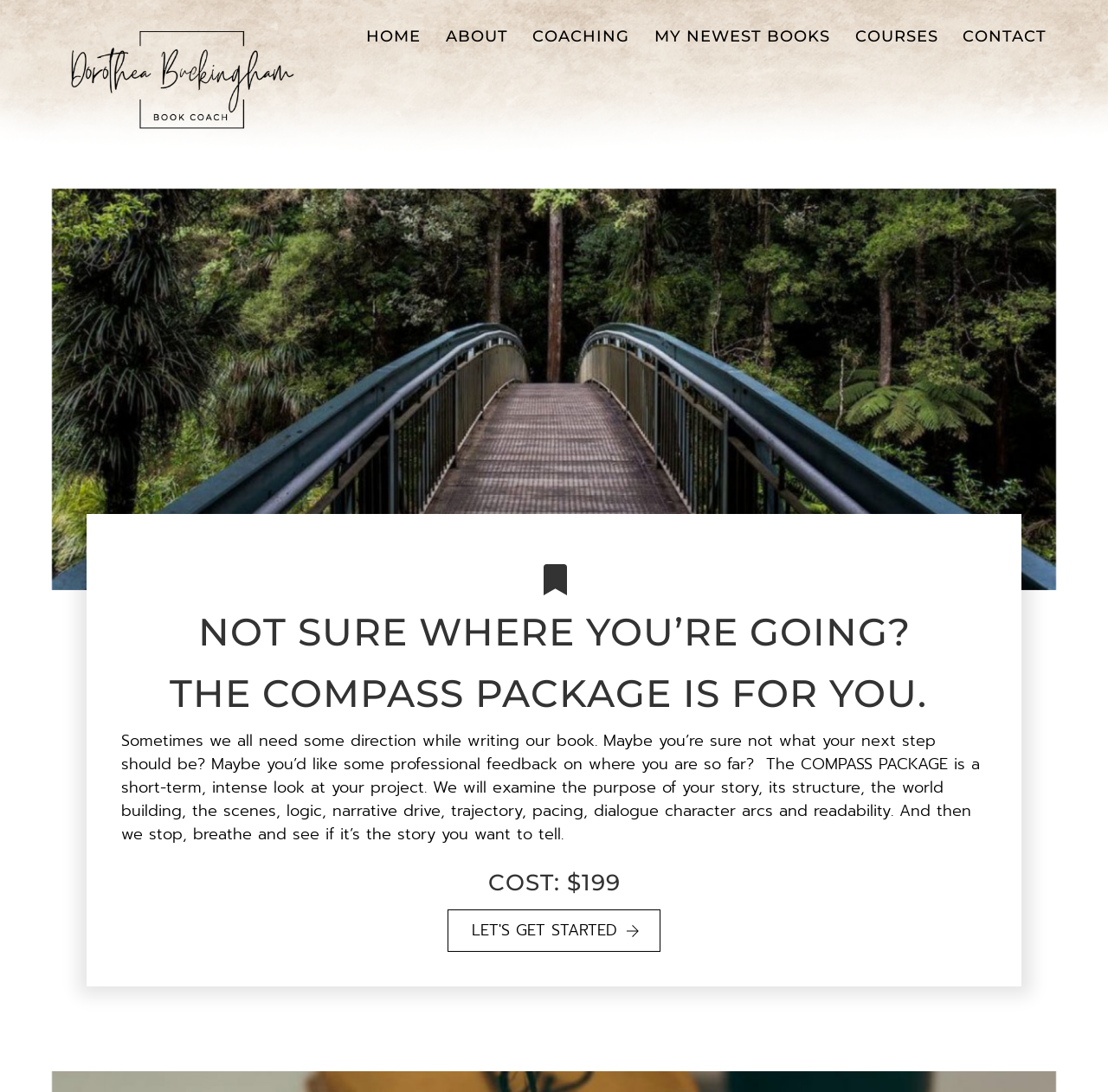How much does the COMPASS PACKAGE cost?
Using the image provided, answer with just one word or phrase.

$199